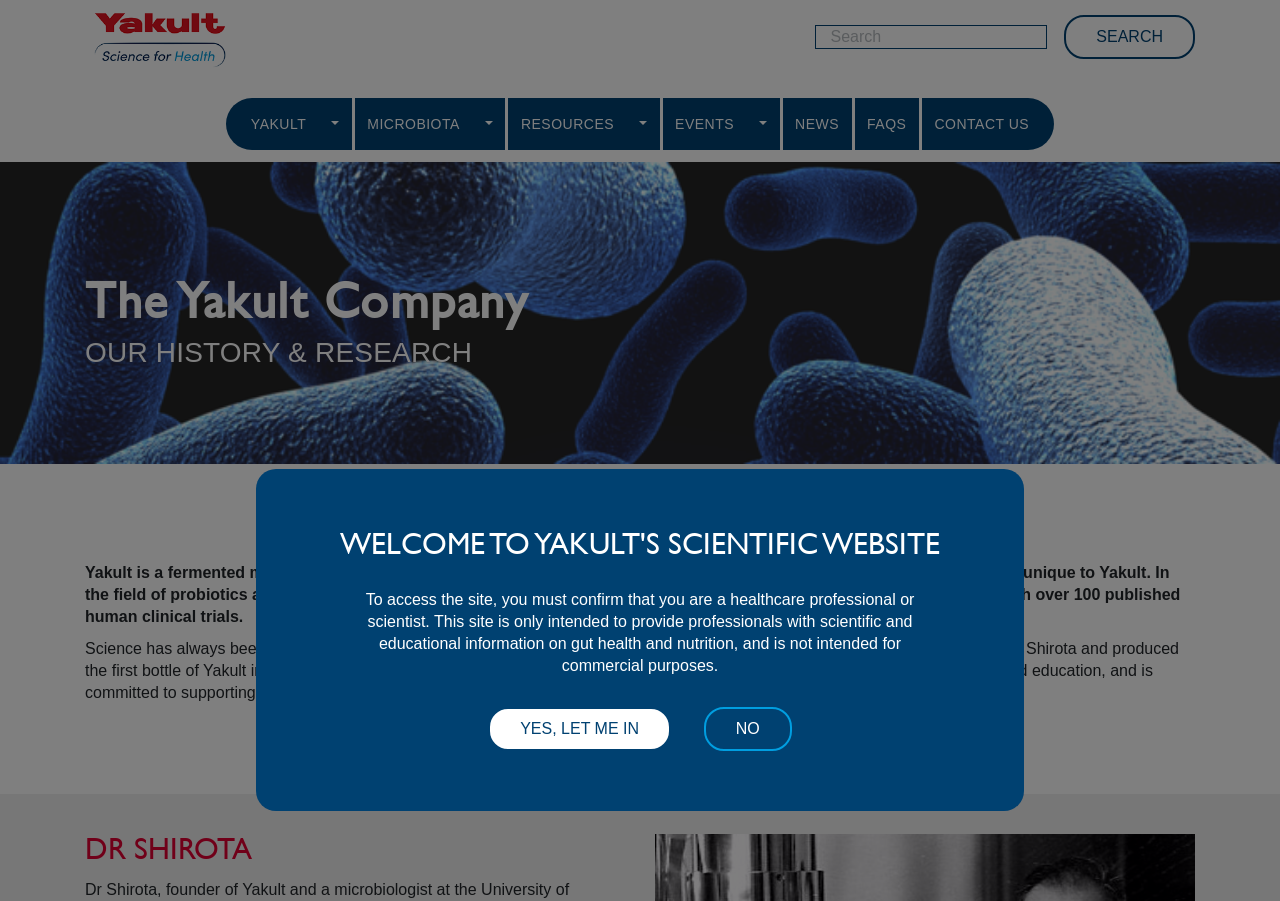Can you extract the headline from the webpage for me?

The Yakult Company